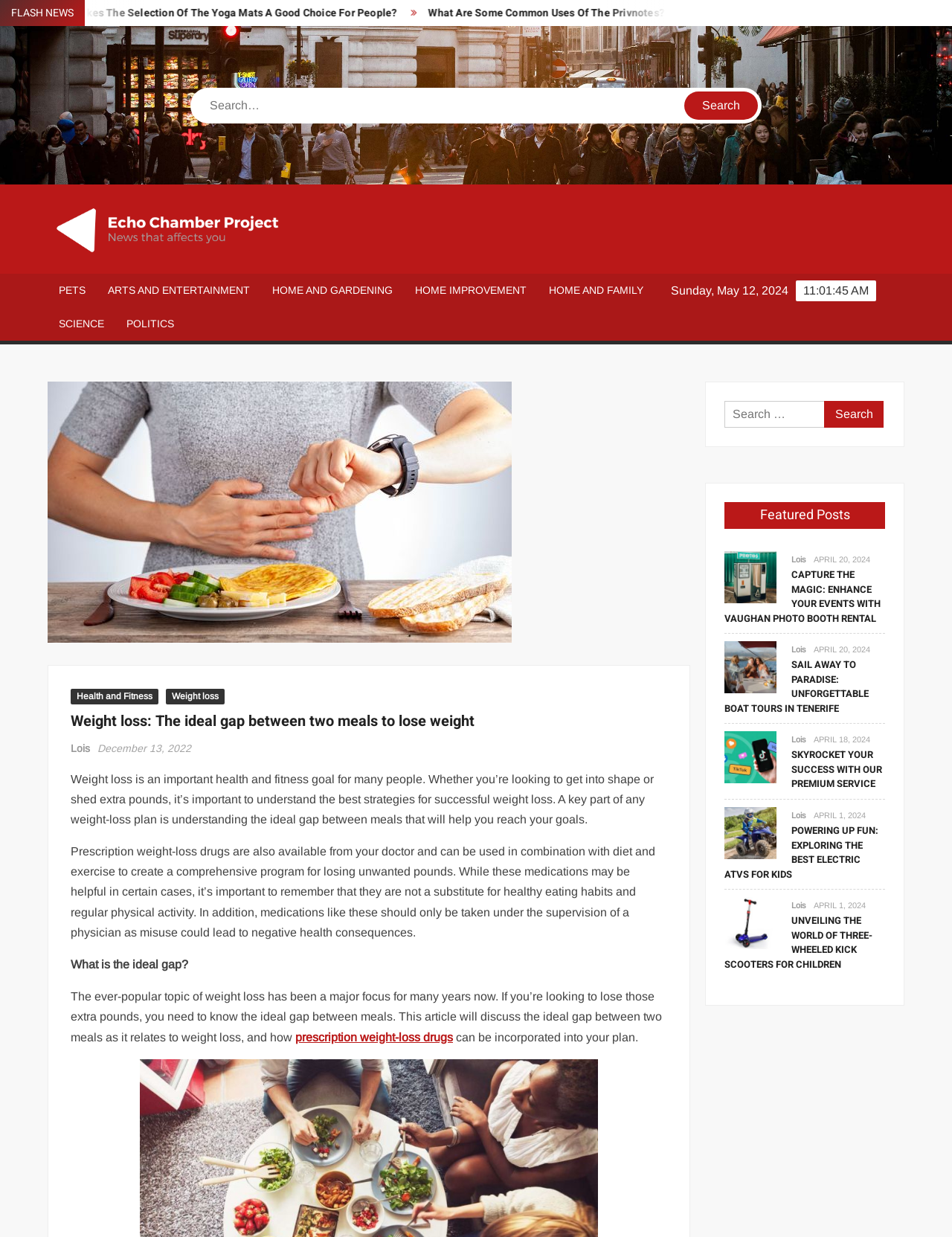Using the details in the image, give a detailed response to the question below:
Who is the author of the article 'Weight loss: The ideal gap between two meals to lose weight'?

I found the author of the article by looking at the byline below the title of the article, which says 'Lois'.